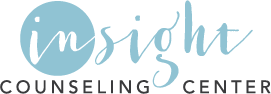Examine the image carefully and respond to the question with a detailed answer: 
What is the shape that encircles the 'insight' text?

The shape that encircles the 'insight' text is a circle because the caption mentions that the 'insight' text is encircled within a light blue circle, which adds to the overall design and aesthetic of the logo.